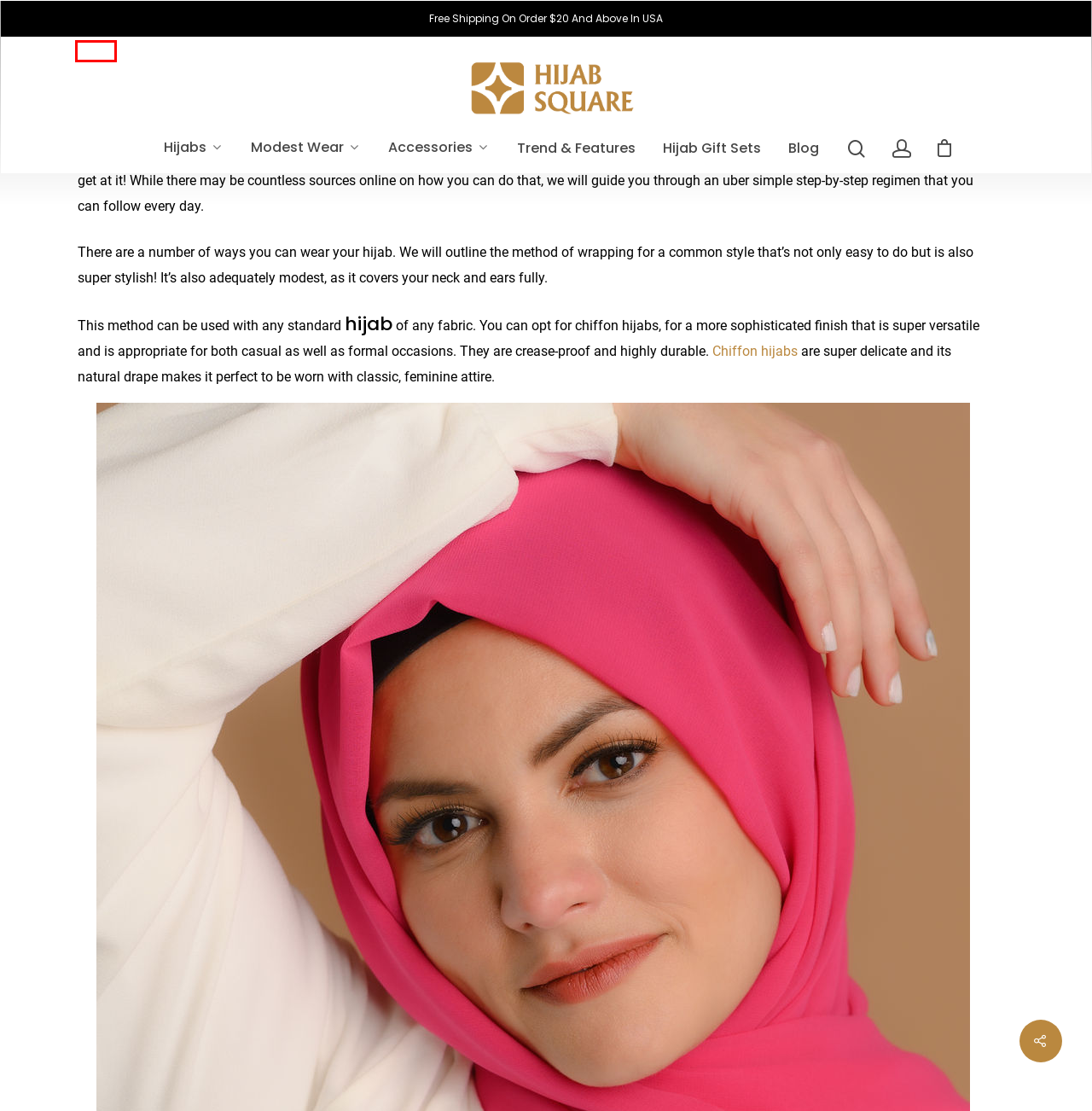Analyze the screenshot of a webpage that features a red rectangle bounding box. Pick the webpage description that best matches the new webpage you would see after clicking on the element within the red bounding box. Here are the candidates:
A. Accessories Archives - Hijab Square
B. Trend & Features Archives - Hijab Square
C. Buy Online Hijab Swimsuit and Burkinis at One Stop Shop
D. Modest wear Archives - Hijab Square
E. Blog - Hijab Square
F. Hijabs Archives - Hijab Square
G. Hijab Gift Sets Archives - Hijab Square
H. The Best Hijab Store Online | Hijab Shop Online in Springboro - Hijab Square

H